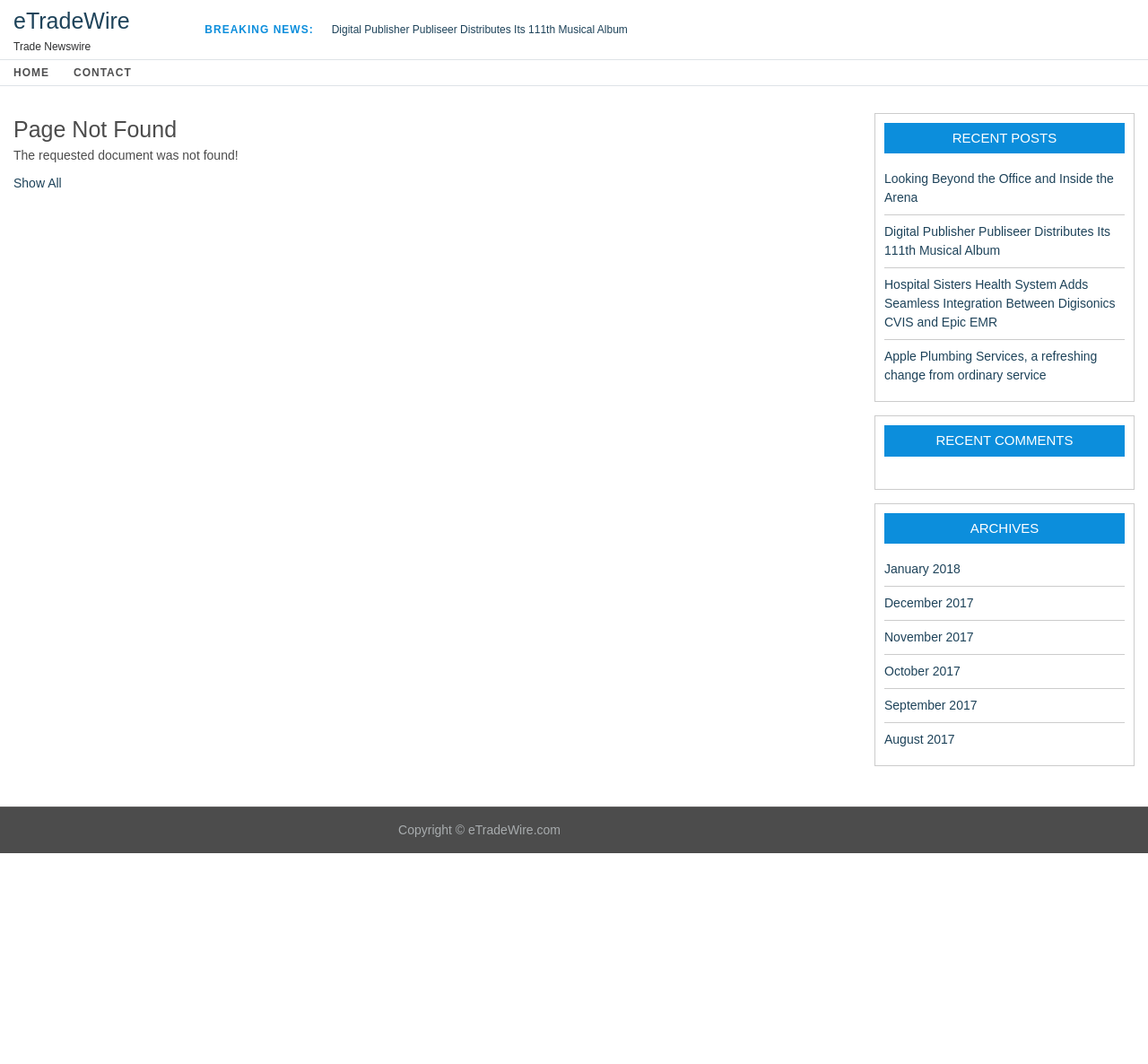Please identify the coordinates of the bounding box for the clickable region that will accomplish this instruction: "Click on Wilderness".

None